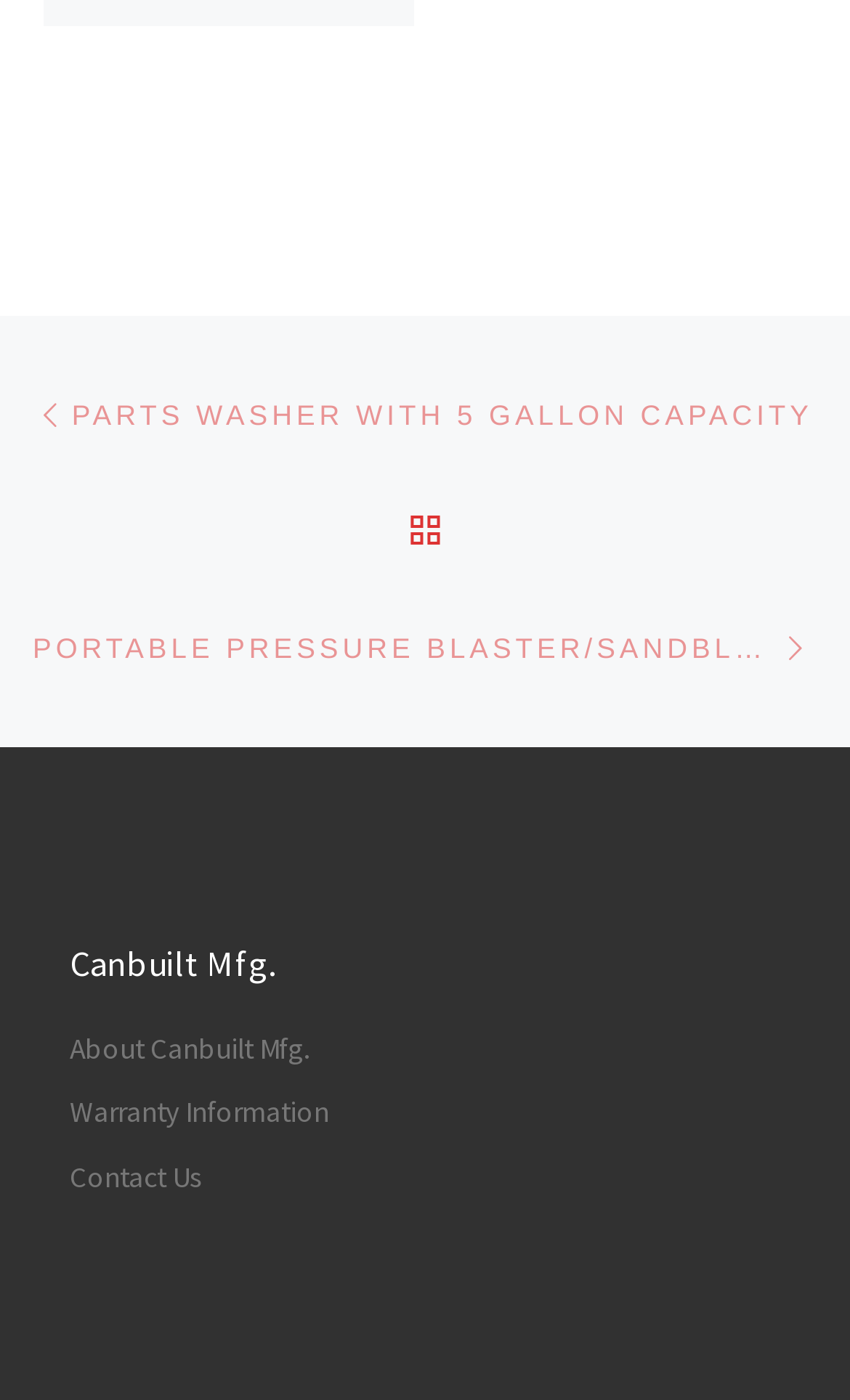For the given element description Warranty Information, determine the bounding box coordinates of the UI element. The coordinates should follow the format (top-left x, top-left y, bottom-right x, bottom-right y) and be within the range of 0 to 1.

[0.082, 0.78, 0.387, 0.813]